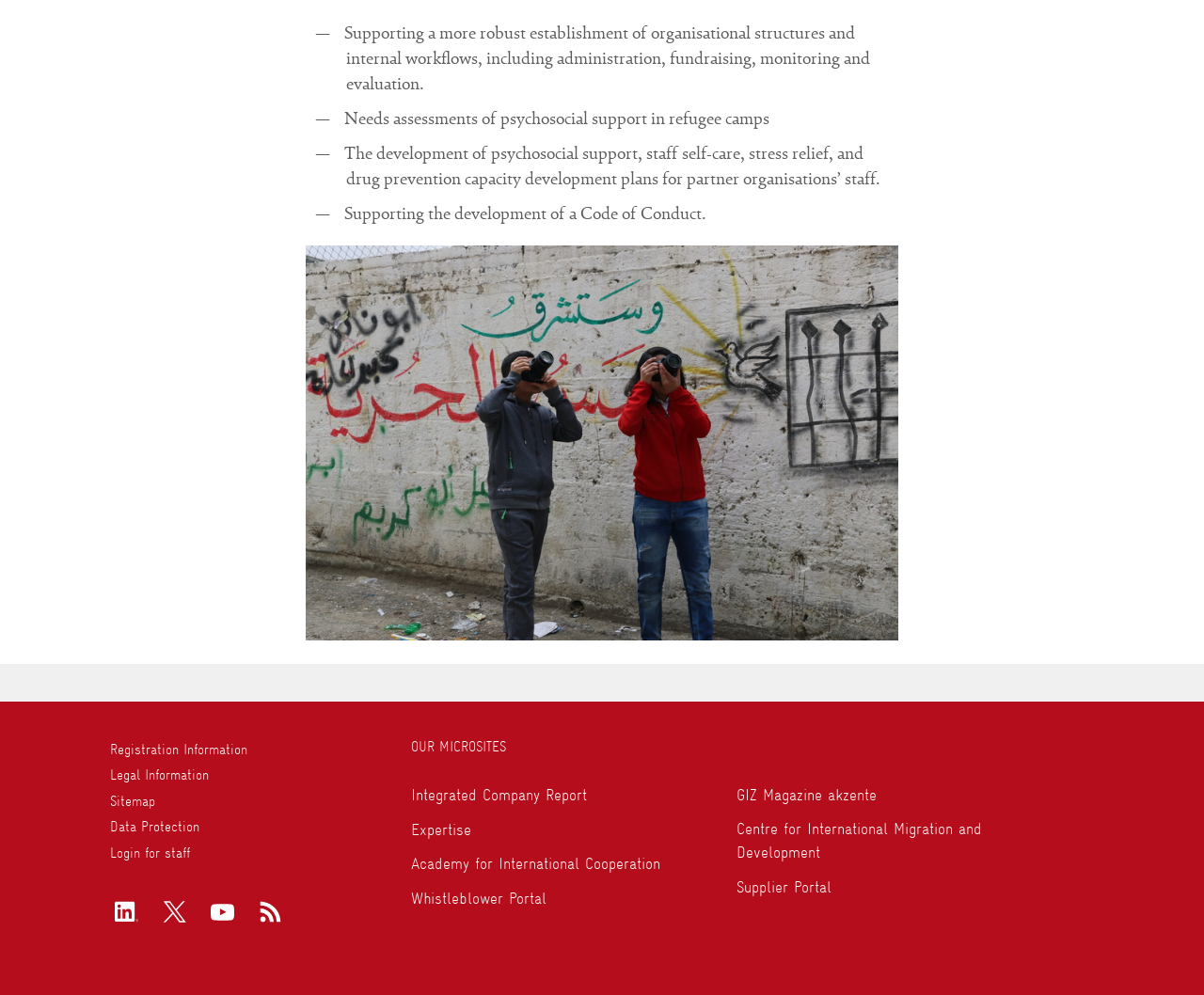Could you indicate the bounding box coordinates of the region to click in order to complete this instruction: "View Registration Information".

[0.091, 0.743, 0.326, 0.764]